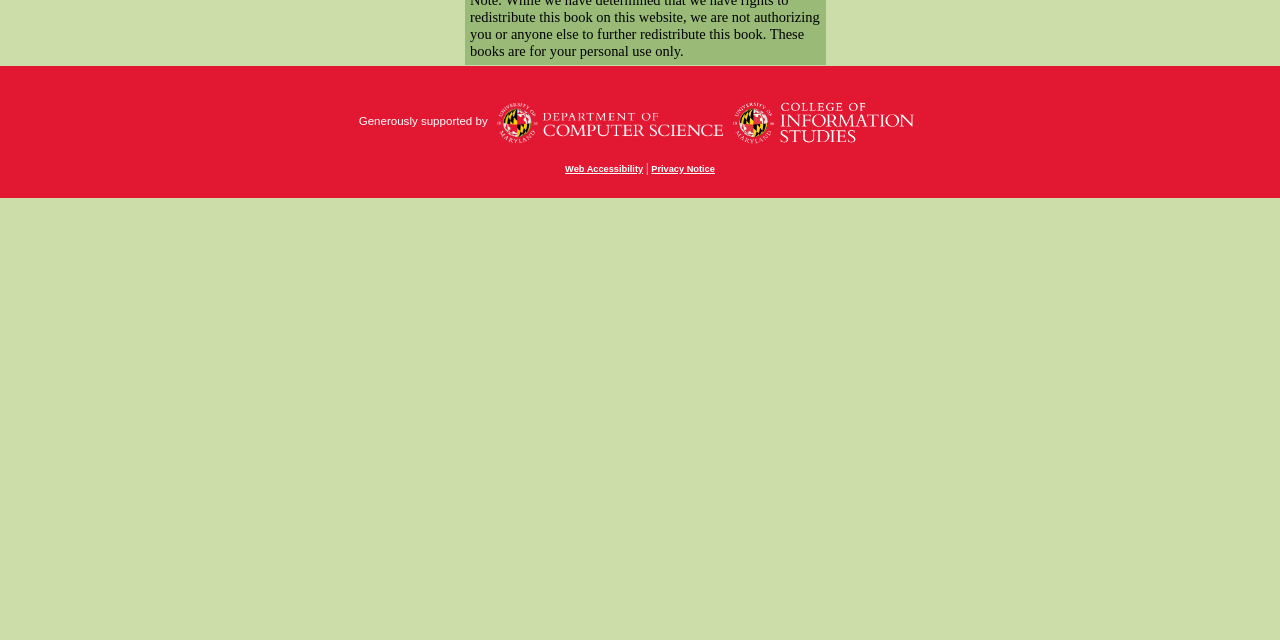Identify the bounding box coordinates for the UI element mentioned here: "Privacy Notice". Provide the coordinates as four float values between 0 and 1, i.e., [left, top, right, bottom].

[0.509, 0.256, 0.558, 0.272]